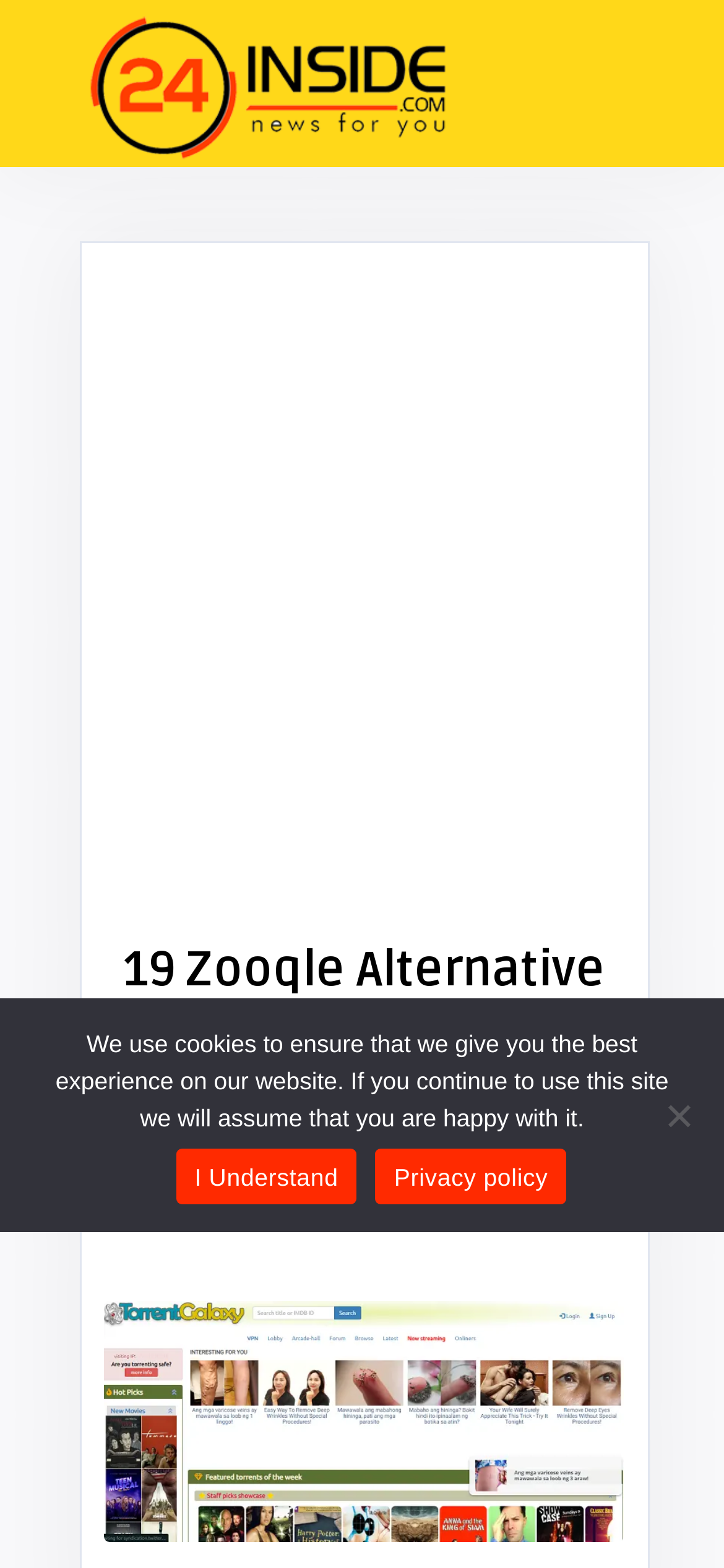Answer the question in a single word or phrase:
What is the image above the main heading?

24Inside